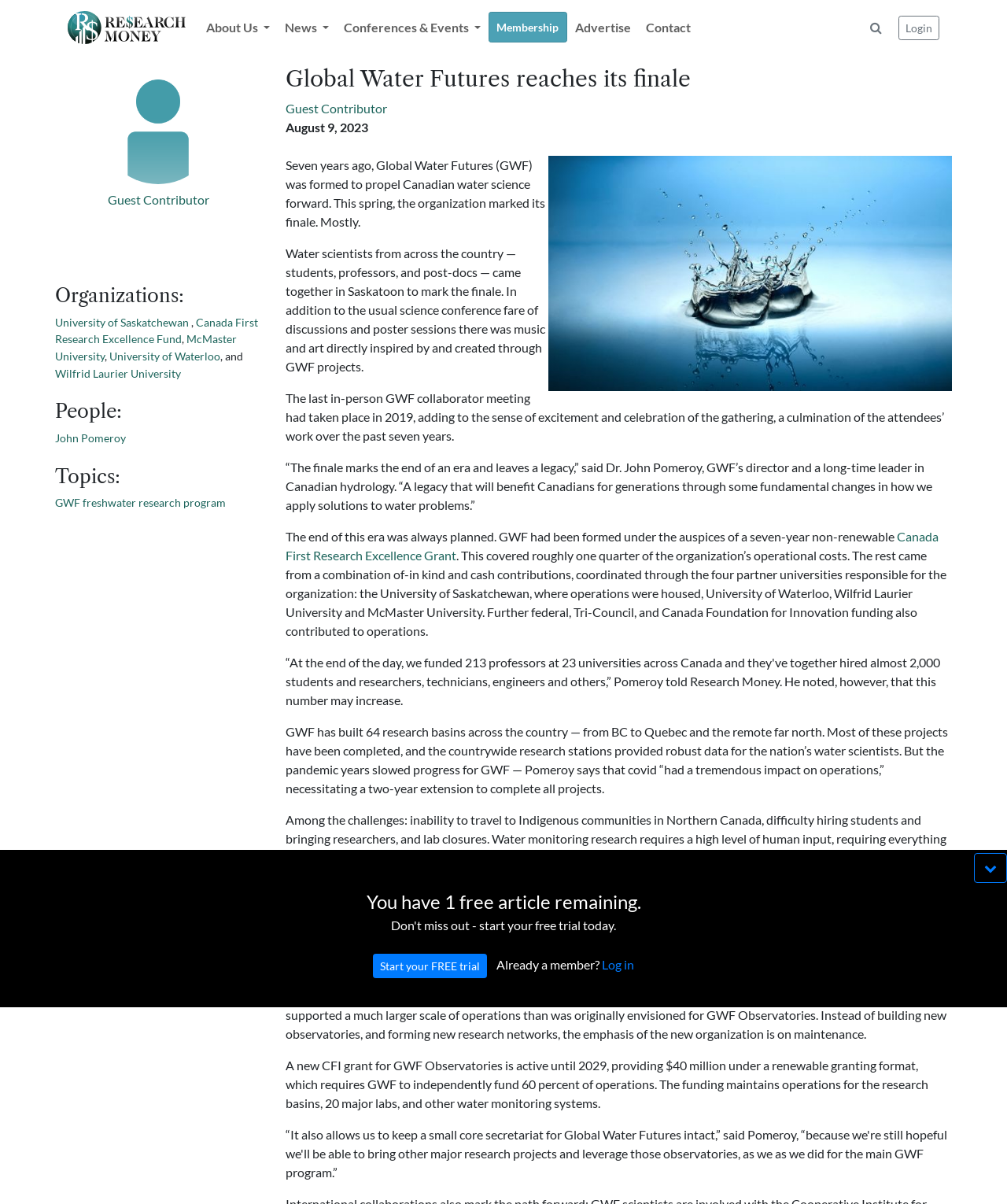Find the bounding box coordinates of the area that needs to be clicked in order to achieve the following instruction: "Click the Guest Contributor link". The coordinates should be specified as four float numbers between 0 and 1, i.e., [left, top, right, bottom].

[0.107, 0.159, 0.208, 0.172]